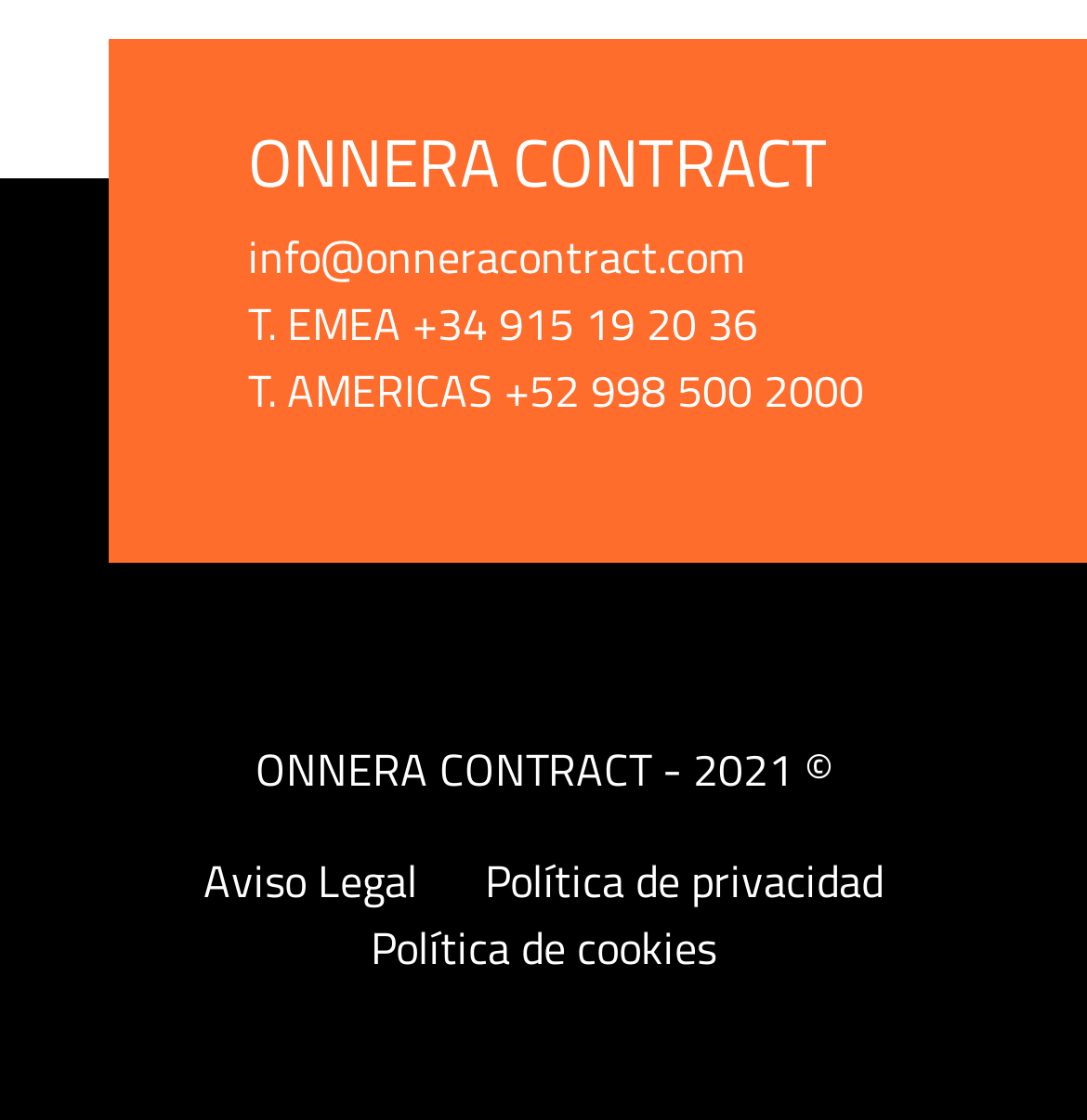What is the copyright year of the webpage?
Answer with a single word or short phrase according to what you see in the image.

2021